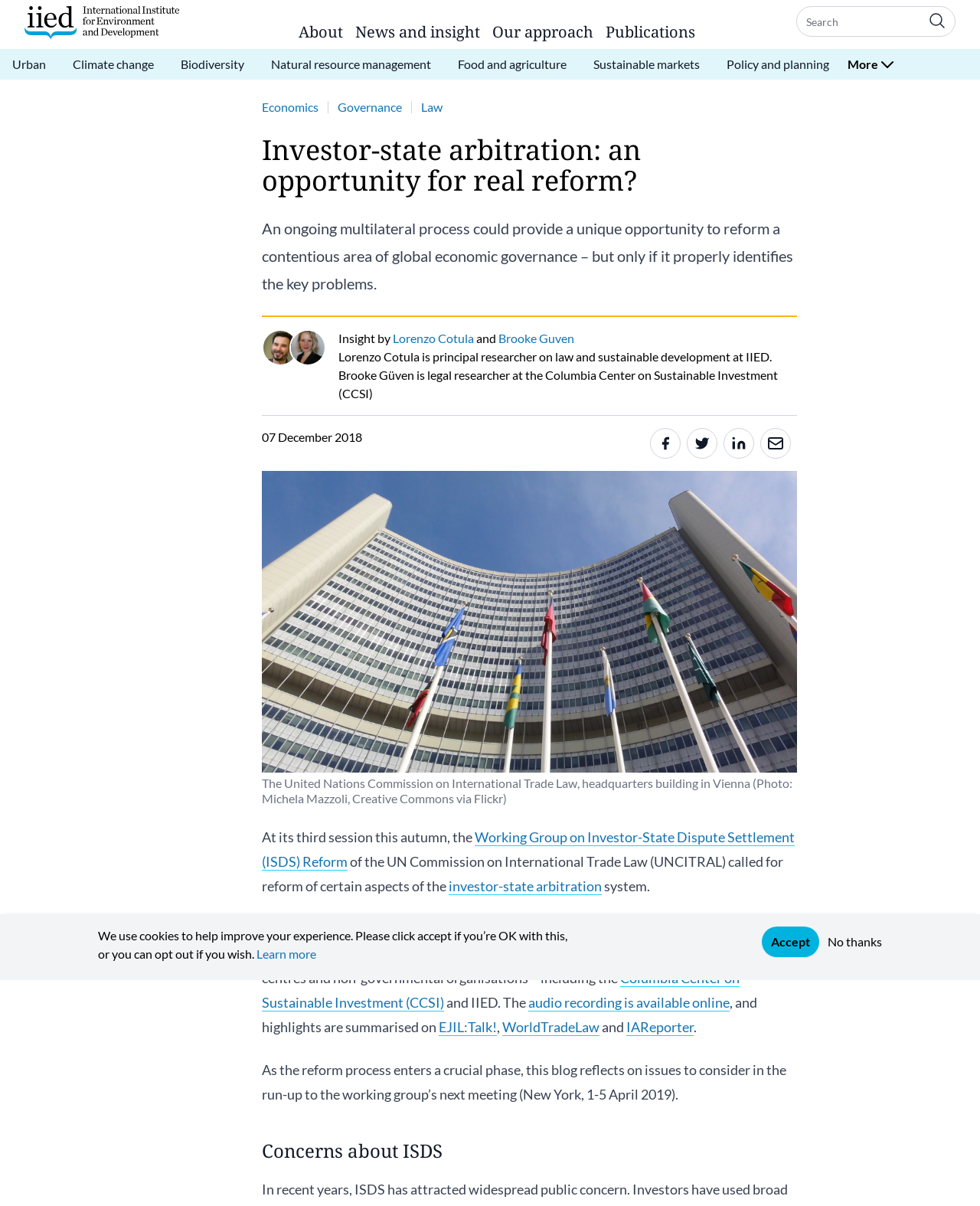Please predict the bounding box coordinates of the element's region where a click is necessary to complete the following instruction: "Click the 'Share to Facebook' link". The coordinates should be represented by four float numbers between 0 and 1, i.e., [left, top, right, bottom].

[0.664, 0.355, 0.695, 0.38]